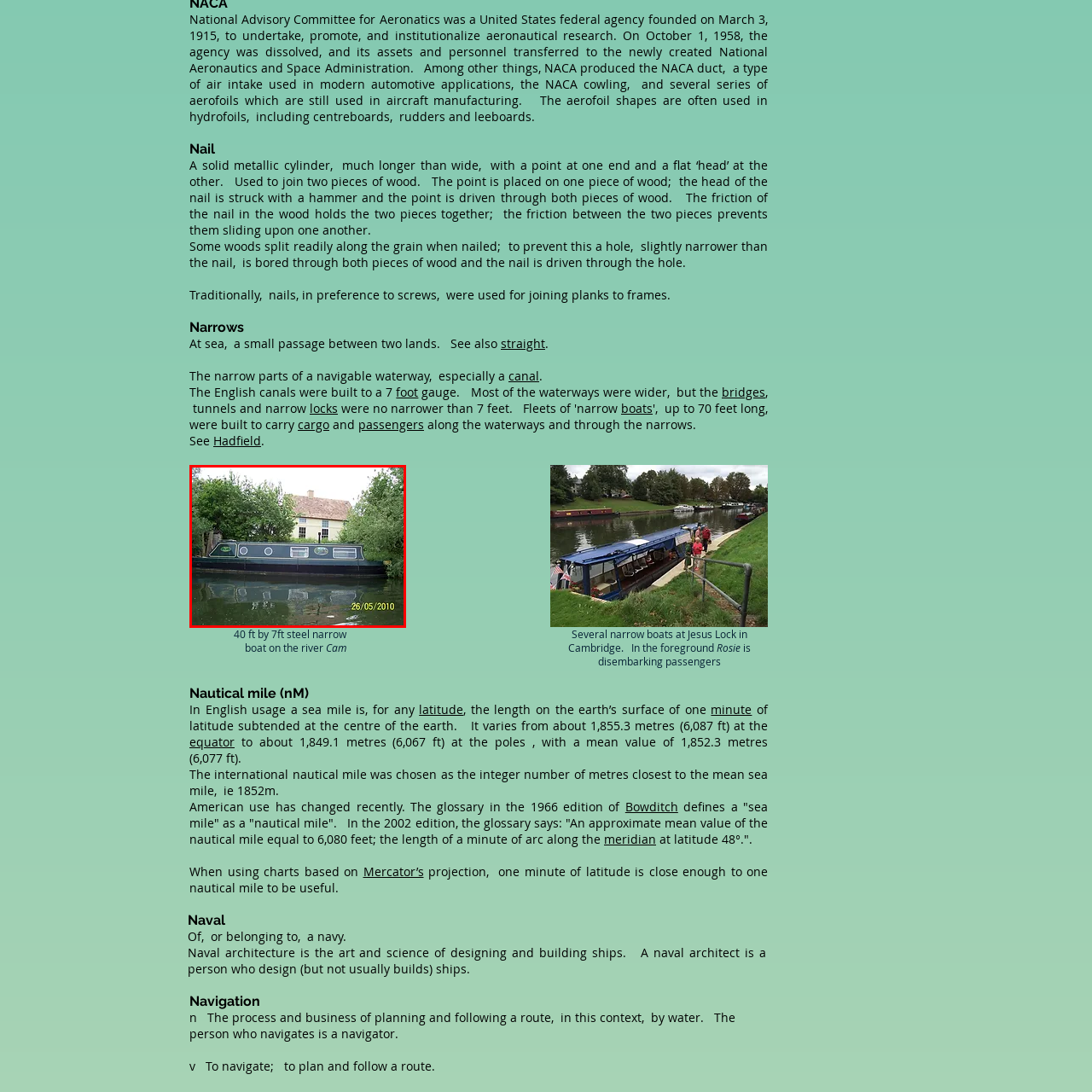Observe the image encased in the red box and deliver an in-depth response to the subsequent question by interpreting the details within the image:
What type of roof does the house in the distance have?

The caption describes the house in the distance as having a light-colored facade and a pitched roof, adding to the picturesque setting of the scene.